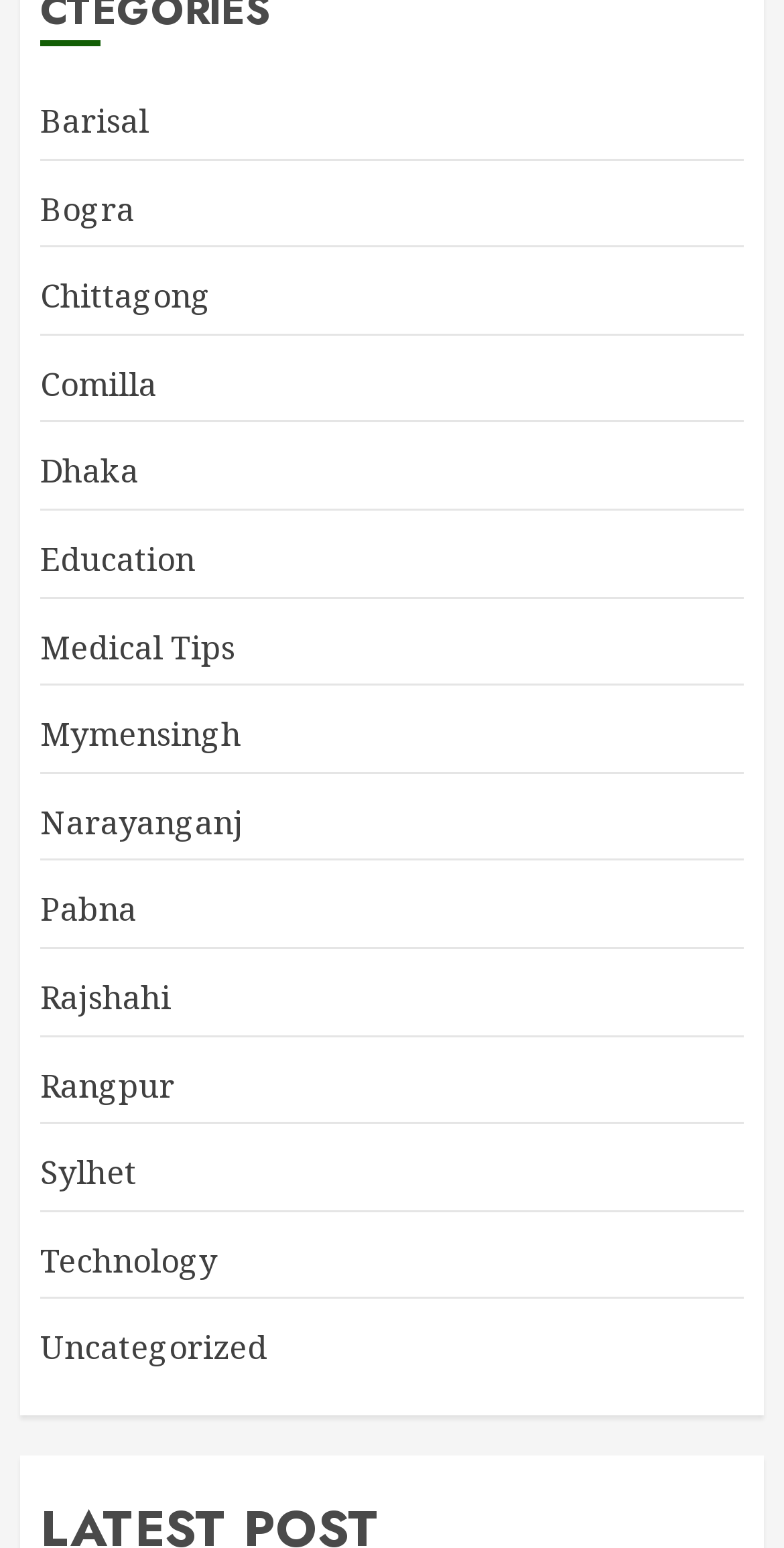Please provide the bounding box coordinates for the element that needs to be clicked to perform the following instruction: "click on Barisal". The coordinates should be given as four float numbers between 0 and 1, i.e., [left, top, right, bottom].

[0.051, 0.064, 0.19, 0.094]